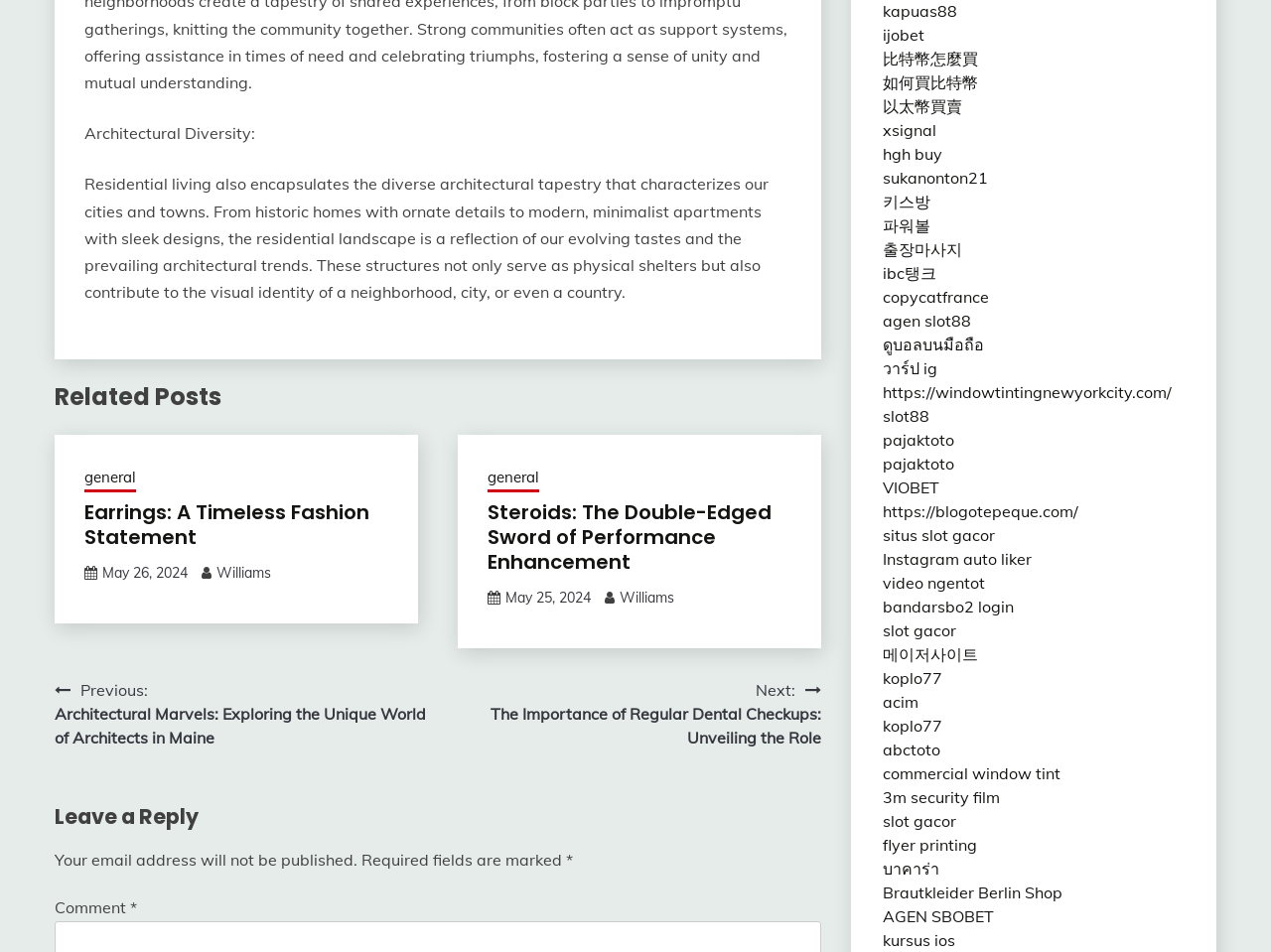What is the purpose of the 'Leave a Reply' section?
Using the information from the image, give a concise answer in one word or a short phrase.

To comment